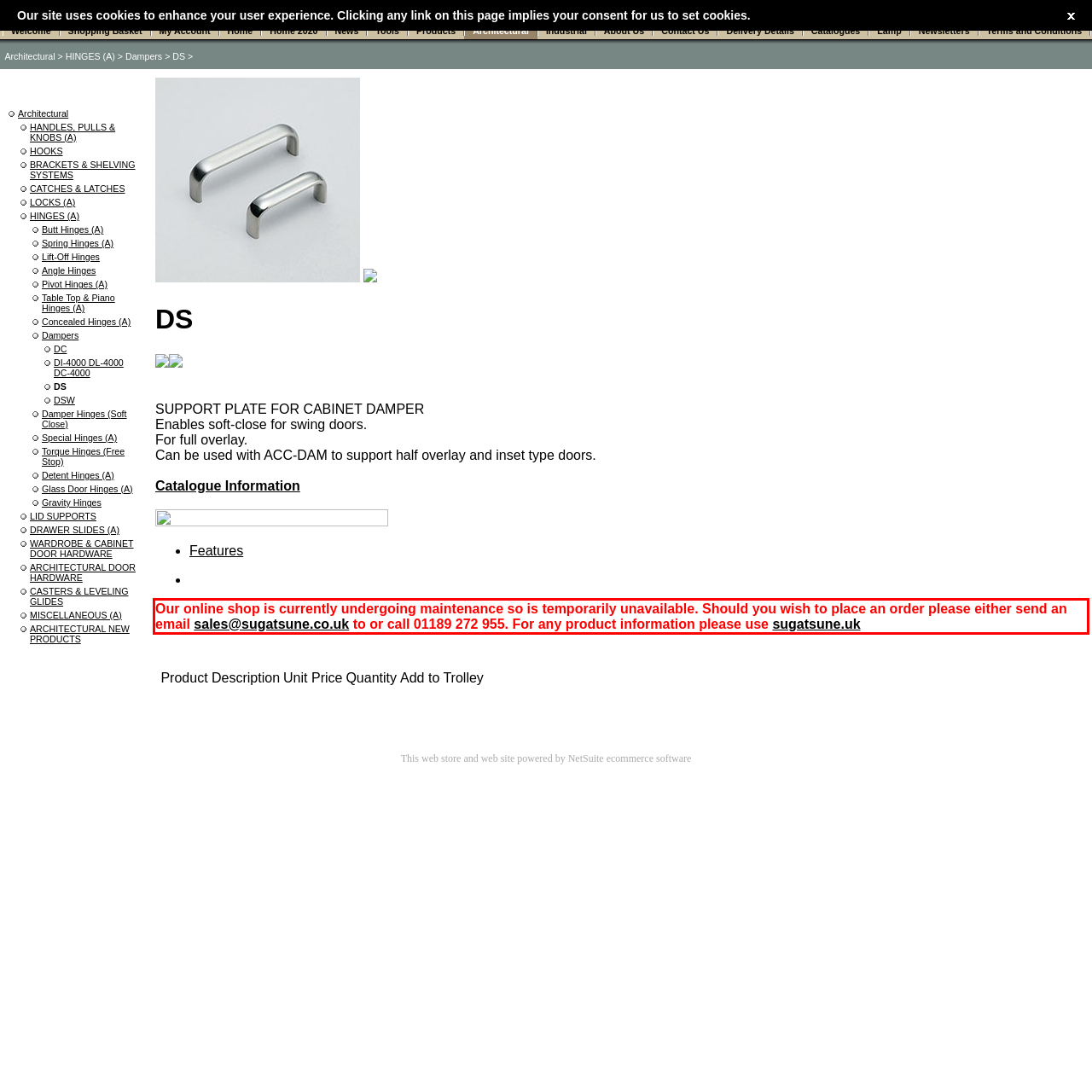You are given a screenshot of a webpage with a UI element highlighted by a red bounding box. Please perform OCR on the text content within this red bounding box.

Our online shop is currently undergoing maintenance so is temporarily unavailable. Should you wish to place an order please either send an email sales@sugatsune.co.uk to or call 01189 272 955. For any product information please use sugatsune.uk